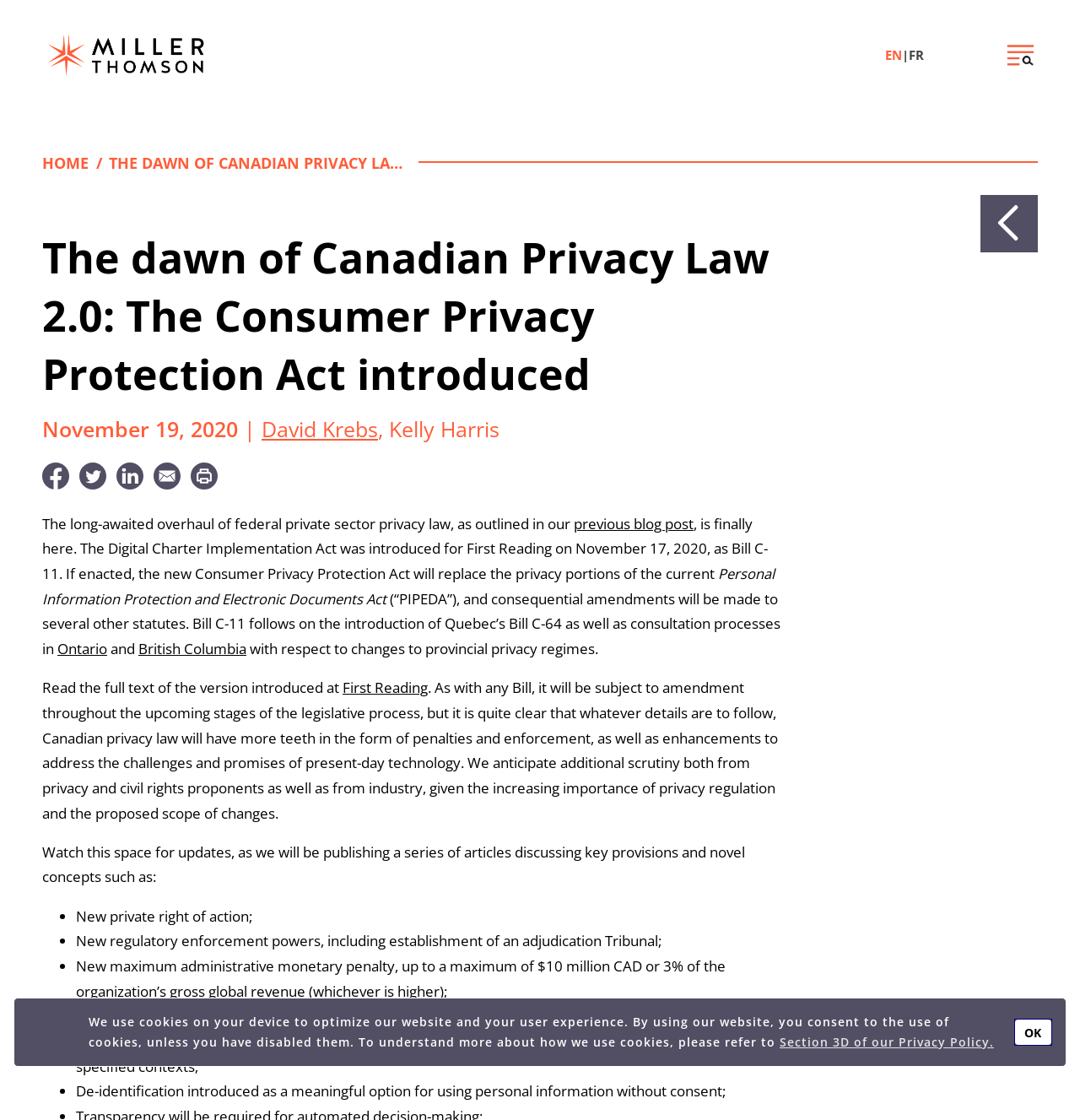How many social media sharing options are available?
Based on the image, answer the question with a single word or brief phrase.

4